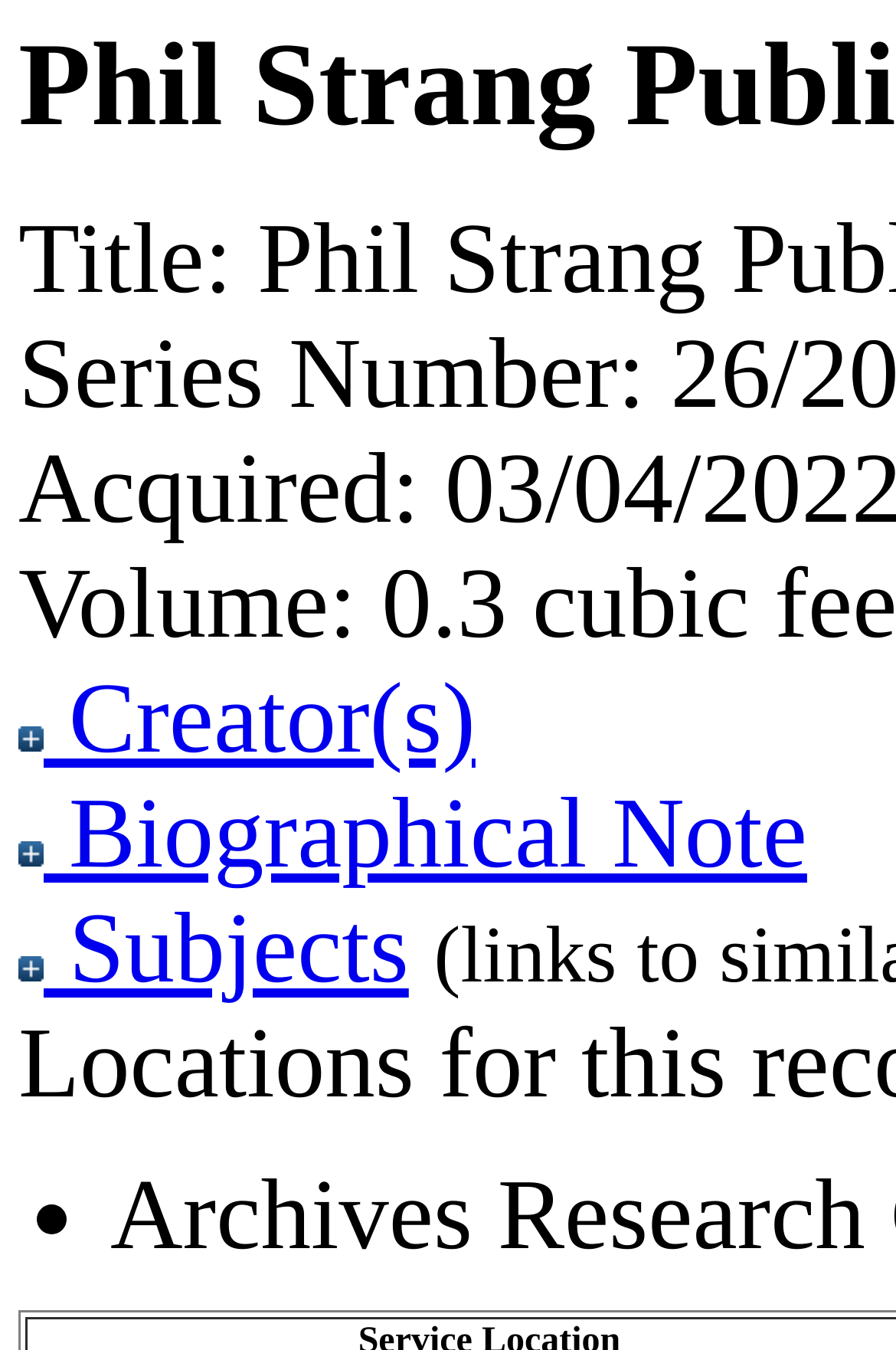Use the details in the image to answer the question thoroughly: 
What is the first field label?

The first field label is 'Title:' which is a static text element located at the top of the webpage with a bounding box of [0.021, 0.152, 0.259, 0.234].